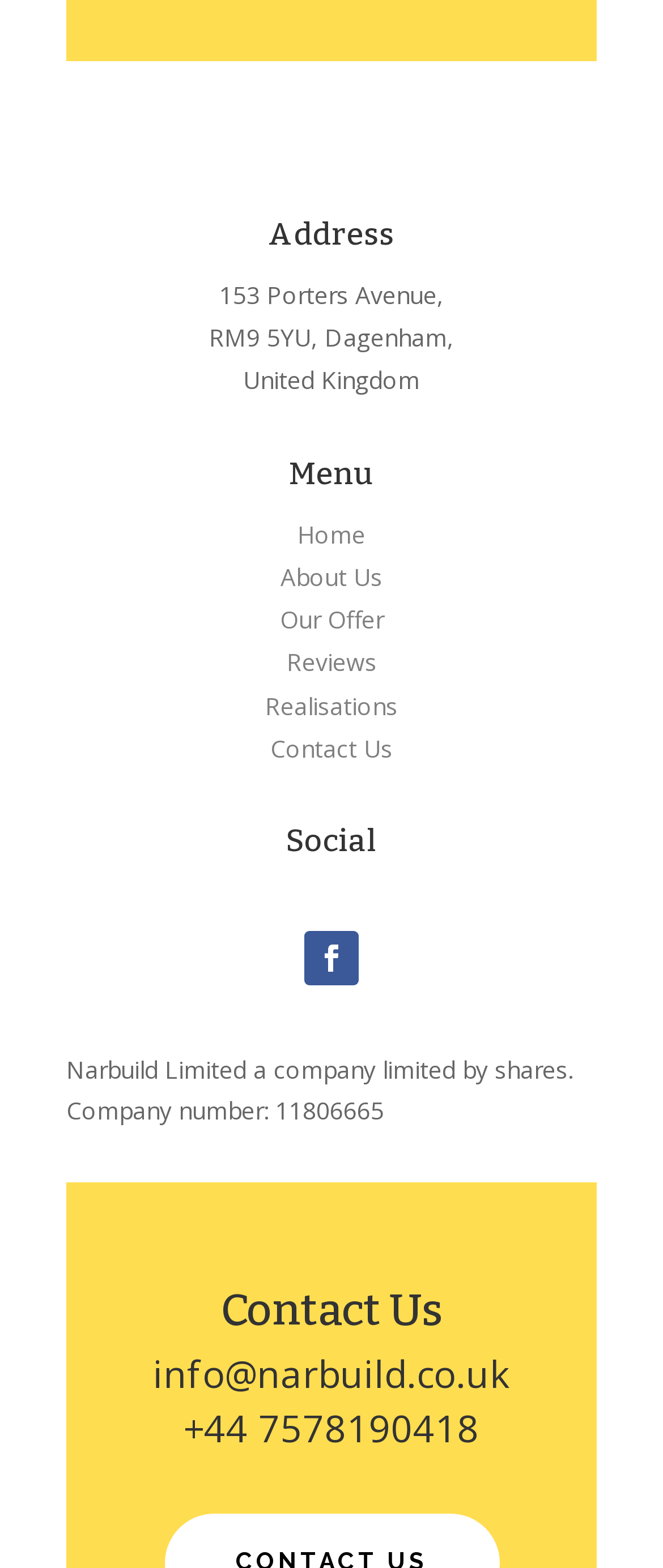Identify the bounding box coordinates for the UI element described as follows: "About Us". Ensure the coordinates are four float numbers between 0 and 1, formatted as [left, top, right, bottom].

[0.423, 0.357, 0.577, 0.378]